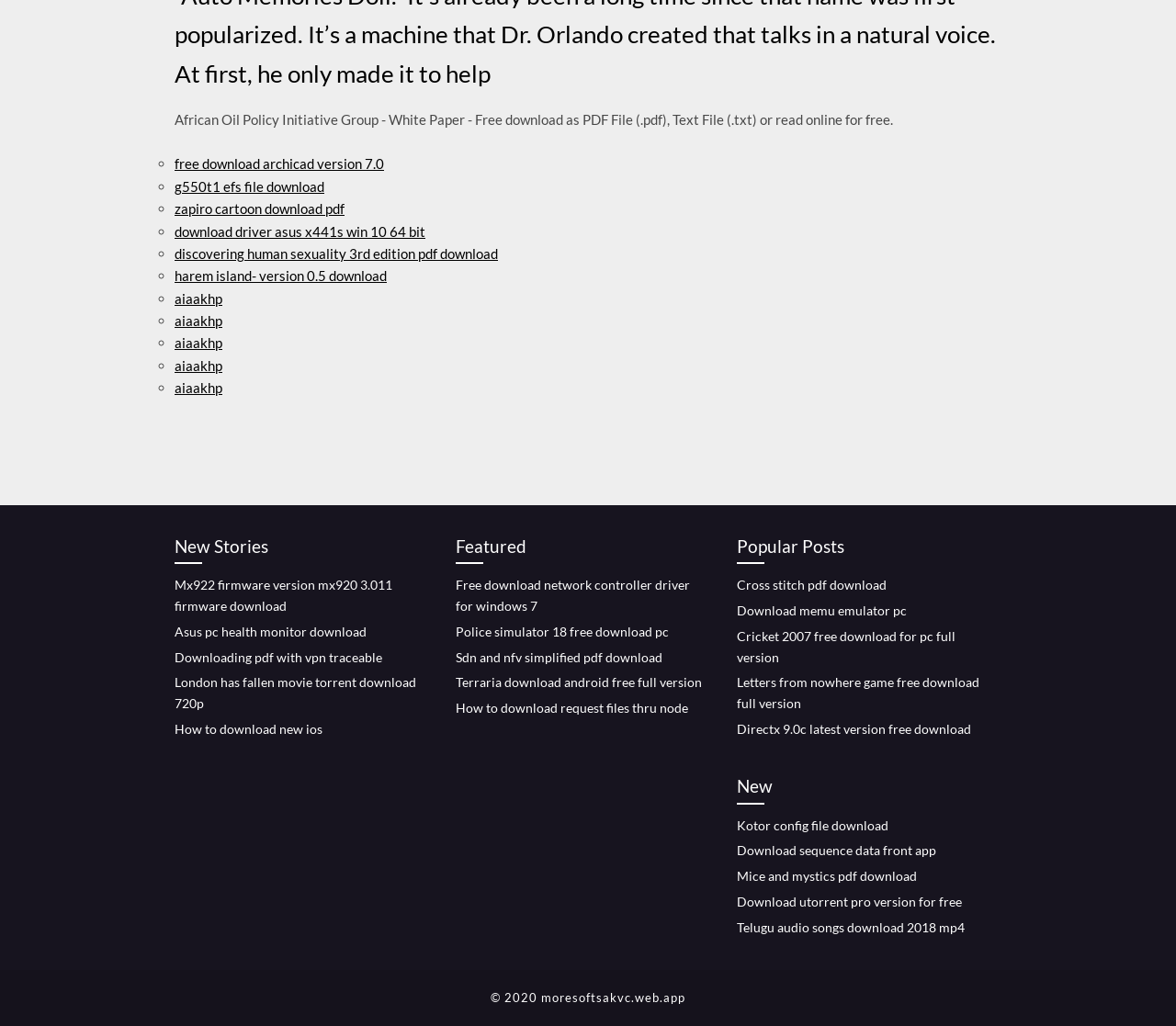Locate the UI element described by harem island- version 0.5 download in the provided webpage screenshot. Return the bounding box coordinates in the format (top-left x, top-left y, bottom-right x, bottom-right y), ensuring all values are between 0 and 1.

[0.148, 0.261, 0.329, 0.277]